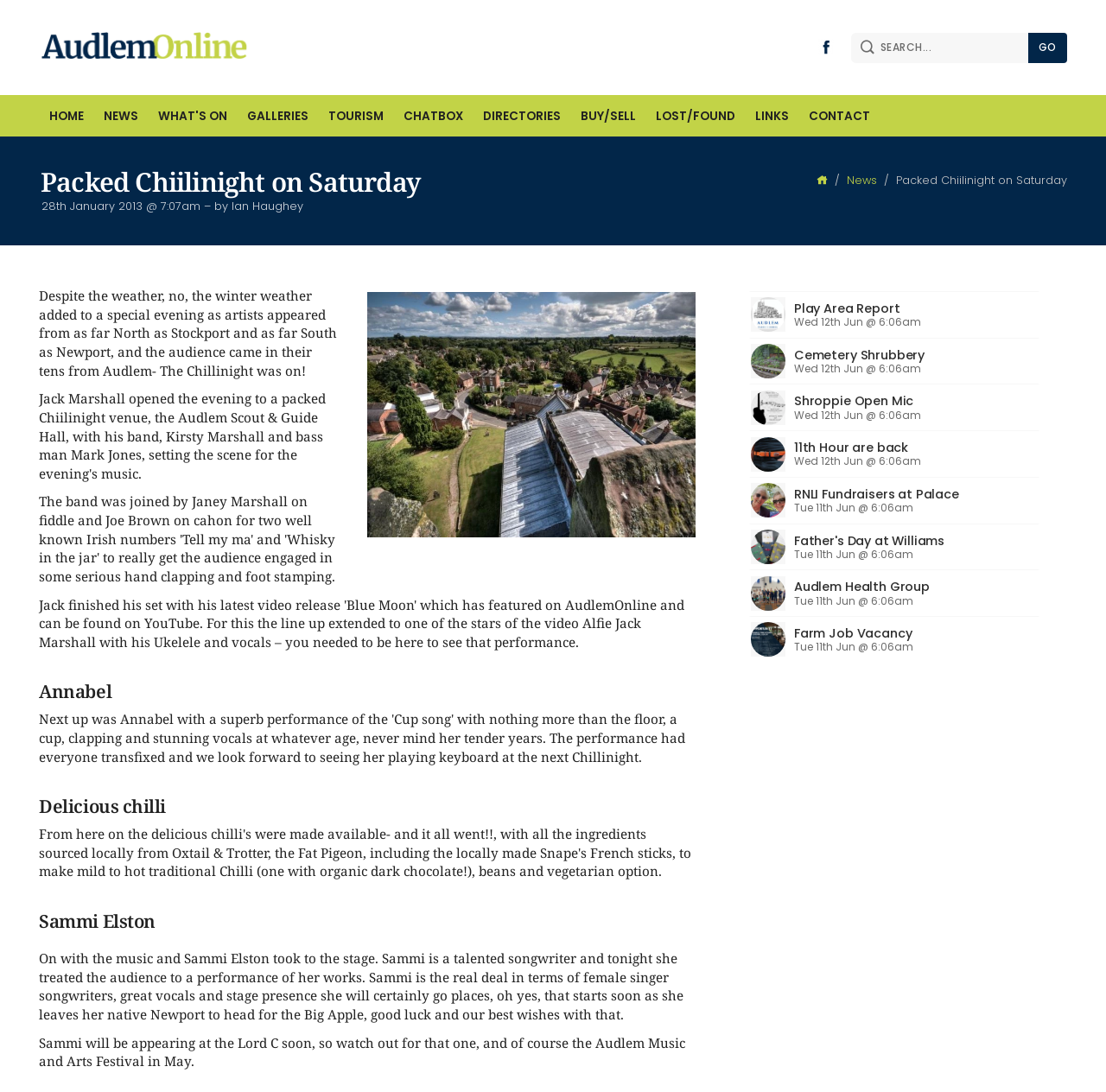Please locate the bounding box coordinates of the region I need to click to follow this instruction: "Read the news article 'Parish Council Play Area Report'".

[0.676, 0.267, 0.941, 0.309]